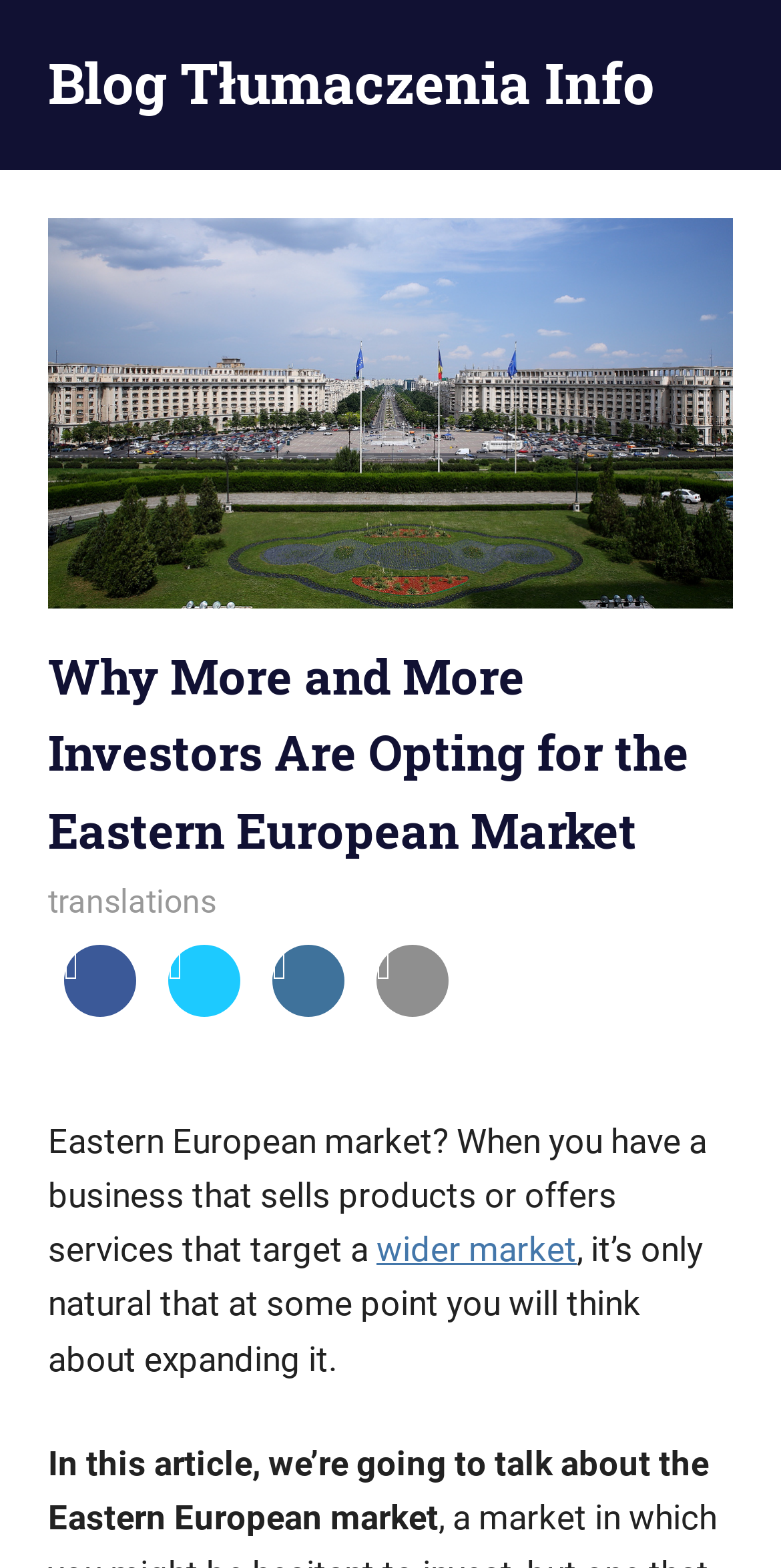What is the purpose of the article?
Using the image, provide a detailed and thorough answer to the question.

The article starts by asking a question about expanding a business to a wider market, and then proceeds to discuss the Eastern European market, indicating that the purpose of the article is to discuss this topic.